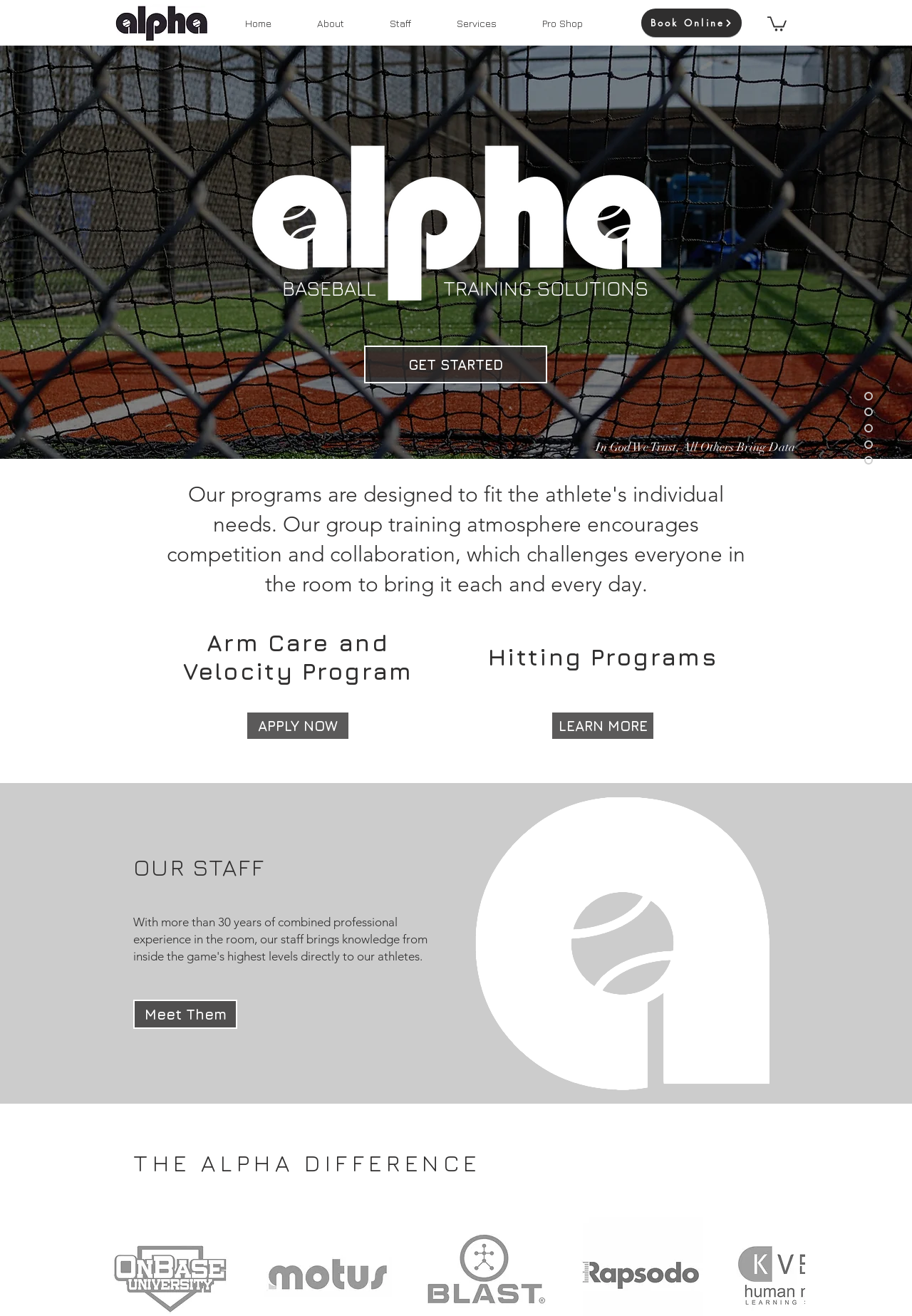Answer with a single word or phrase: 
What is the purpose of the 'Book Online' button?

To book a session